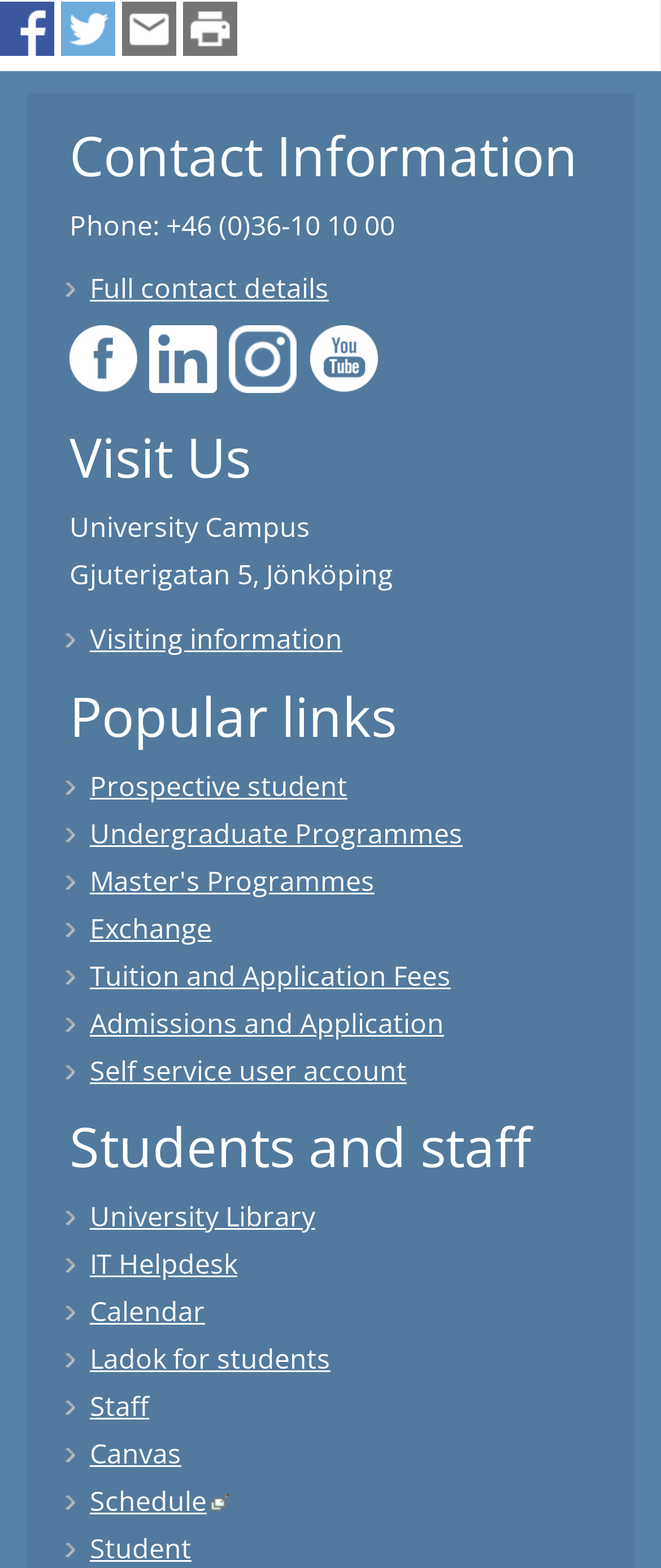Look at the image and write a detailed answer to the question: 
What is the address of the university campus?

I found the address by looking at the 'Visit Us' section, where it is listed as 'University Campus' with the address 'Gjuterigatan 5, Jönköping'.